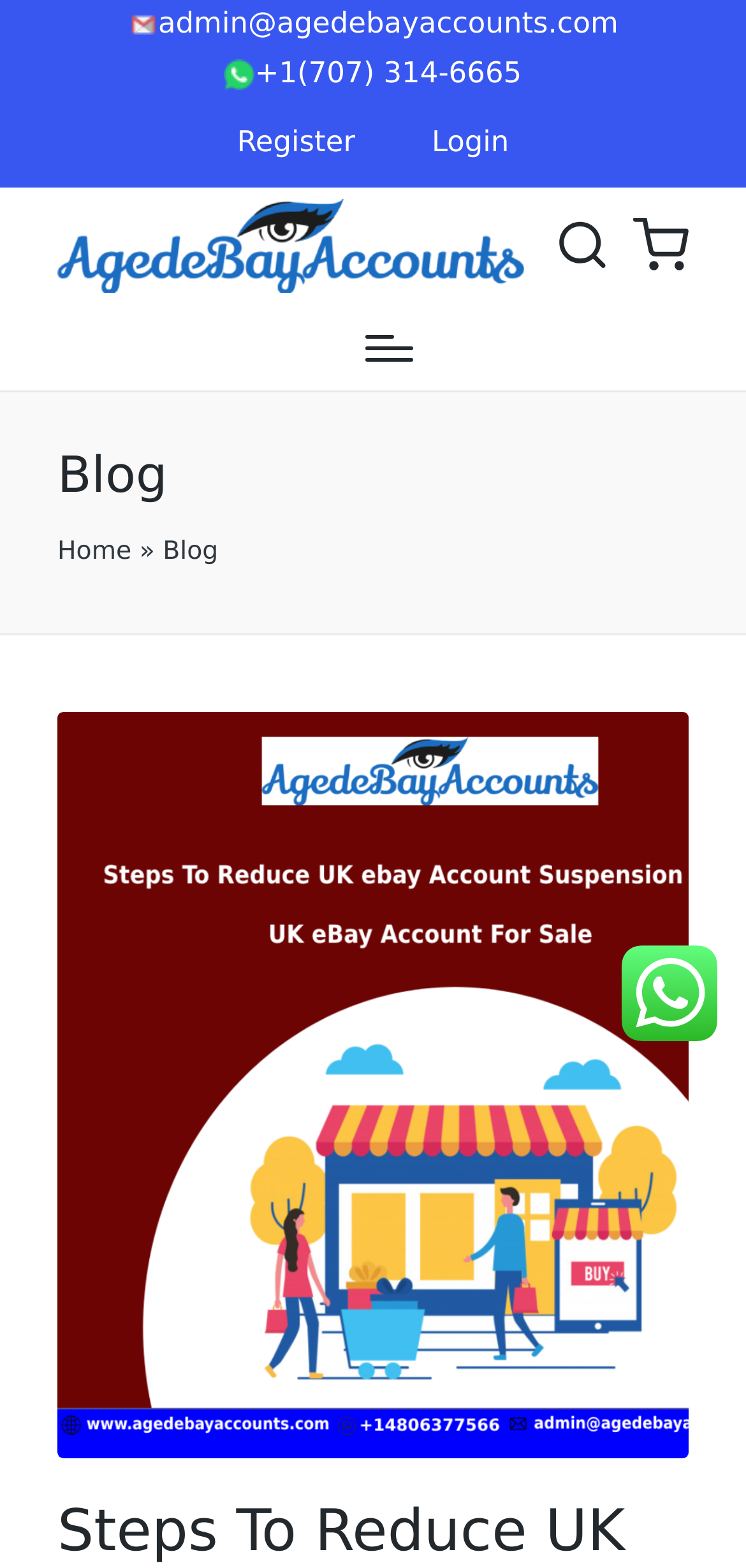Please answer the following question using a single word or phrase: 
How many navigation links are there?

5